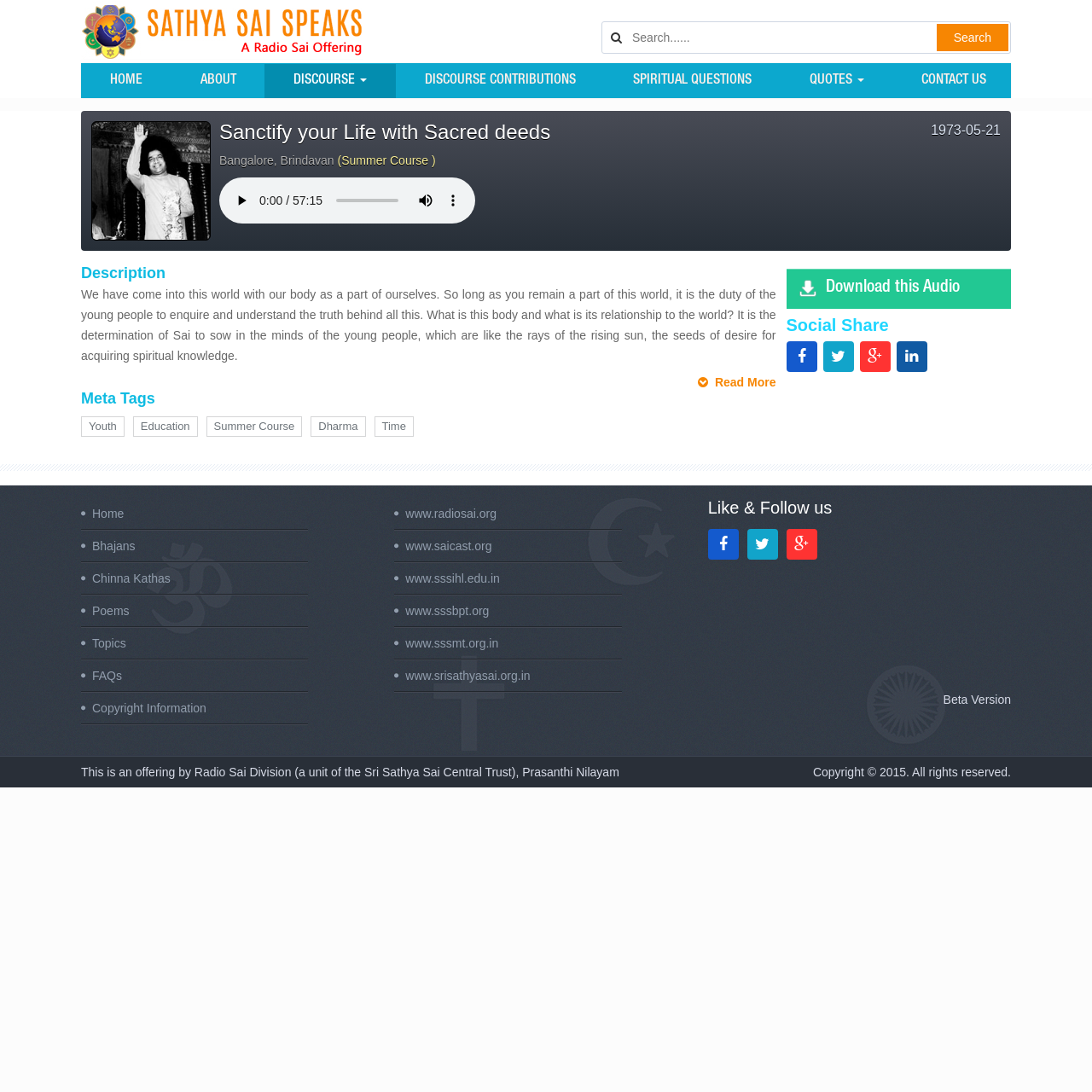From the webpage screenshot, predict the bounding box coordinates (top-left x, top-left y, bottom-right x, bottom-right y) for the UI element described here: Education

[0.122, 0.381, 0.181, 0.4]